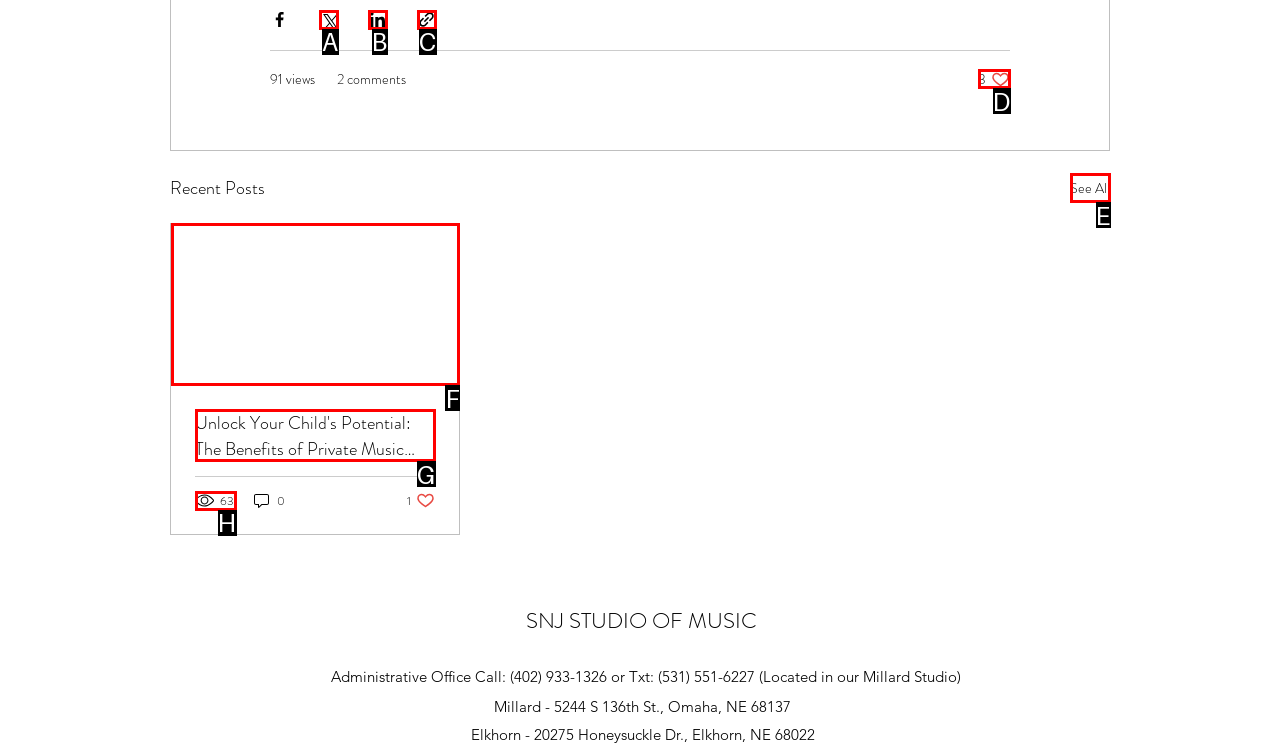Pick the option that should be clicked to perform the following task: Read the article
Answer with the letter of the selected option from the available choices.

F